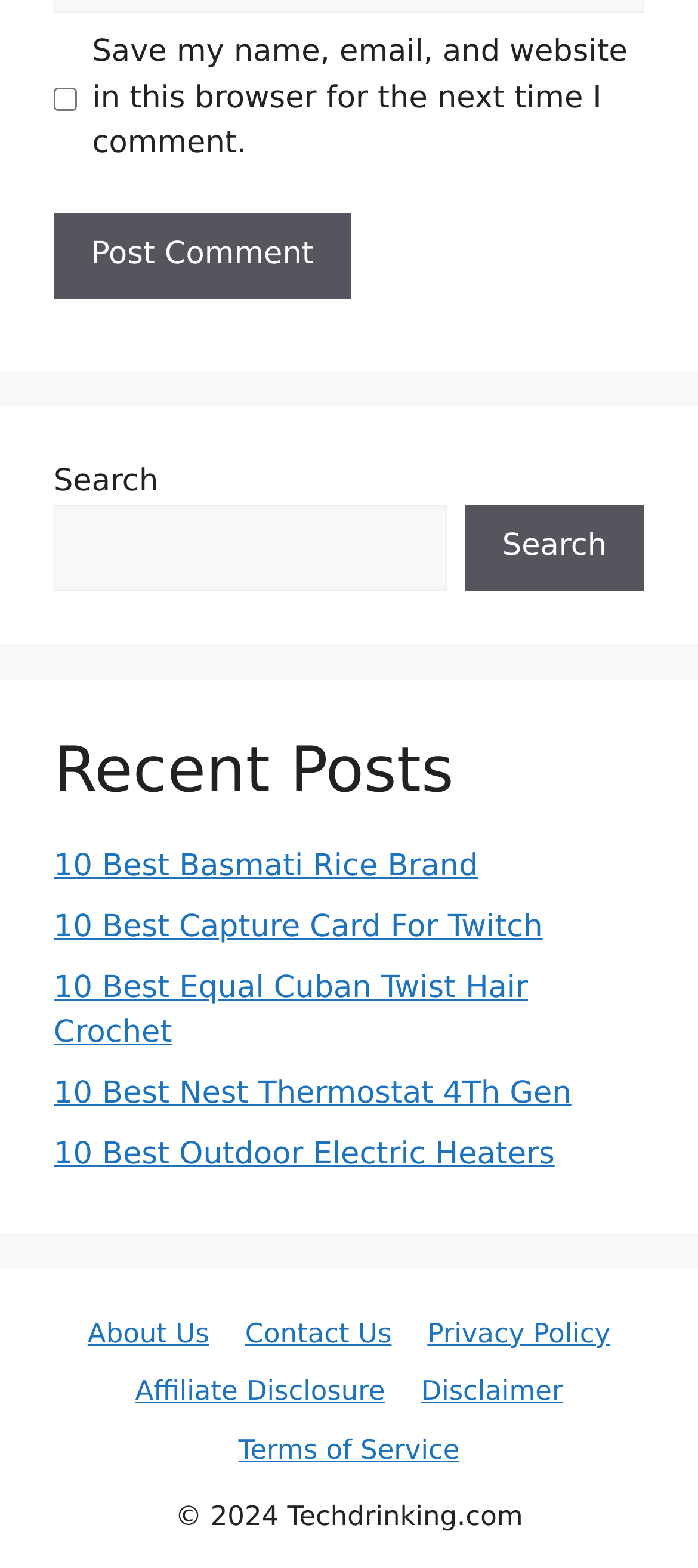What is the purpose of the checkbox?
Refer to the image and give a detailed answer to the query.

The checkbox is located at the top of the page with the label 'Save my name, email, and website in this browser for the next time I comment.' This suggests that the purpose of the checkbox is to save the user's comment information for future comments.